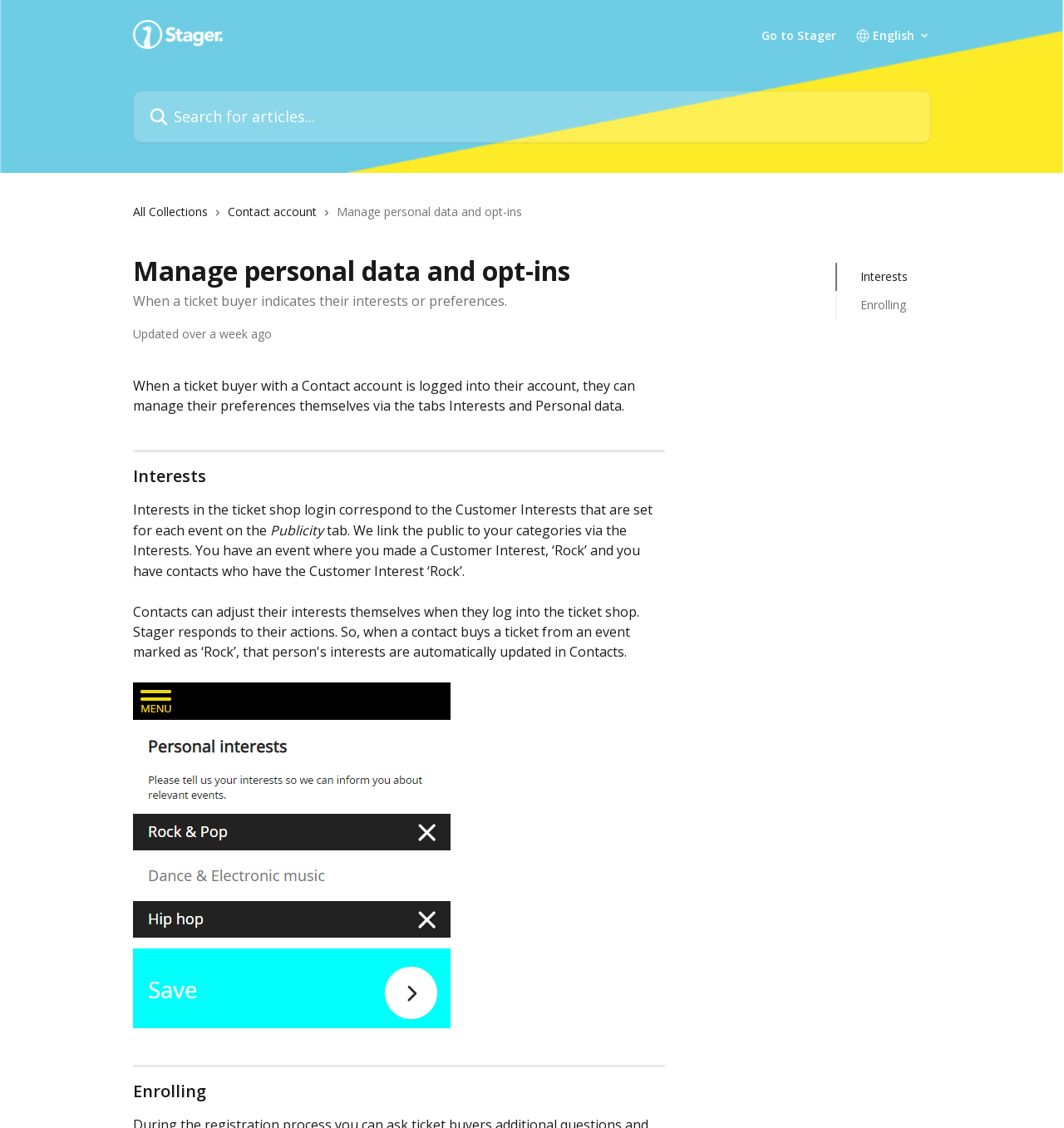Determine the bounding box coordinates for the area that needs to be clicked to fulfill this task: "Click on Interests". The coordinates must be given as four float numbers between 0 and 1, i.e., [left, top, right, bottom].

[0.809, 0.237, 0.853, 0.254]